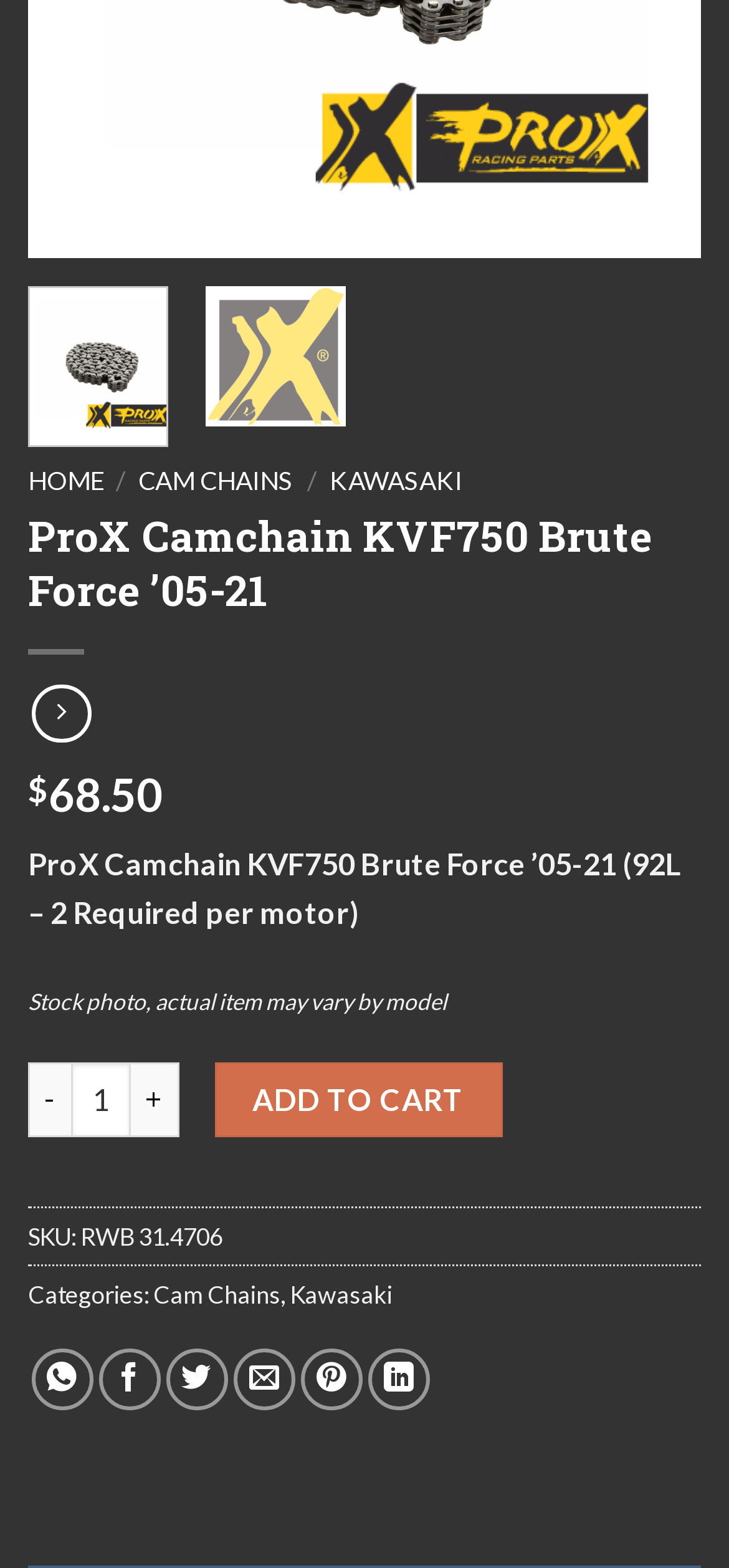Determine the bounding box for the UI element as described: "Cam Chains". The coordinates should be represented as four float numbers between 0 and 1, formatted as [left, top, right, bottom].

[0.21, 0.816, 0.385, 0.835]